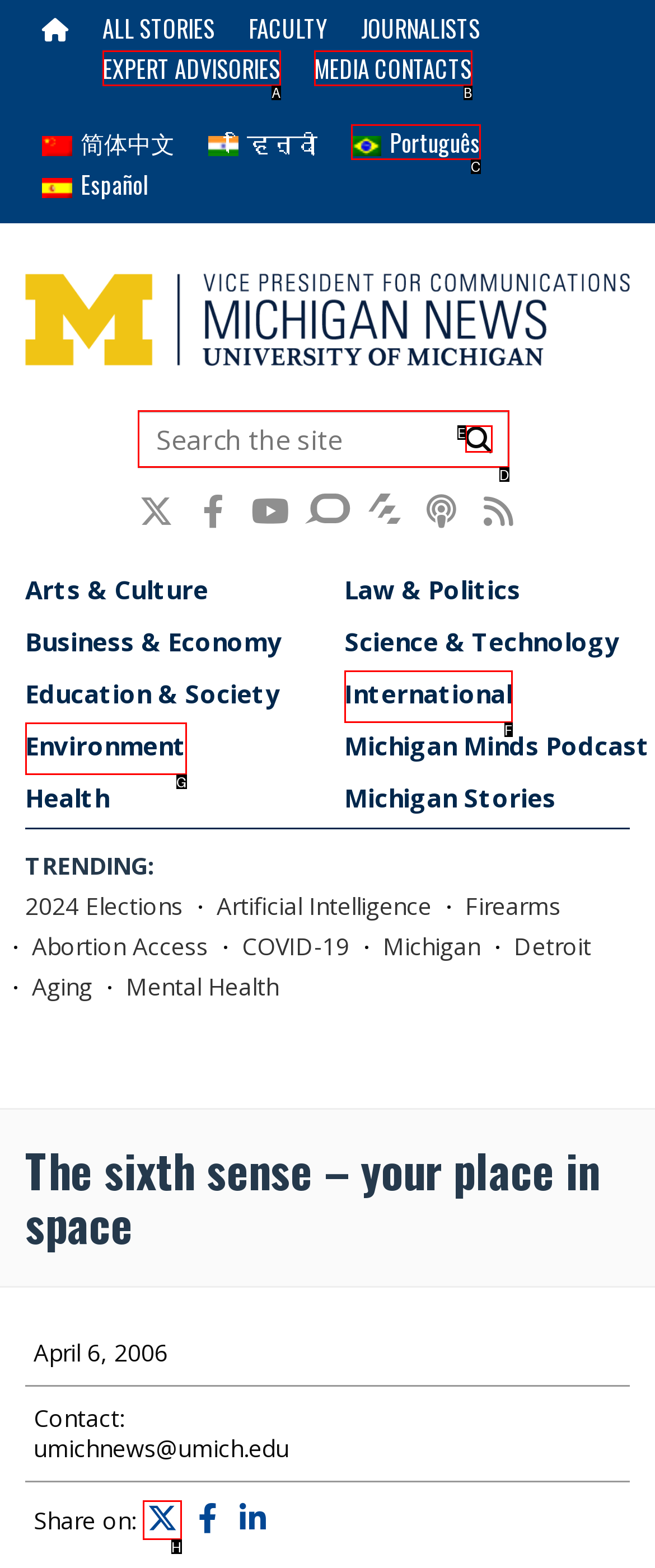Choose the letter of the option you need to click to Share on Twitter. Answer with the letter only.

H